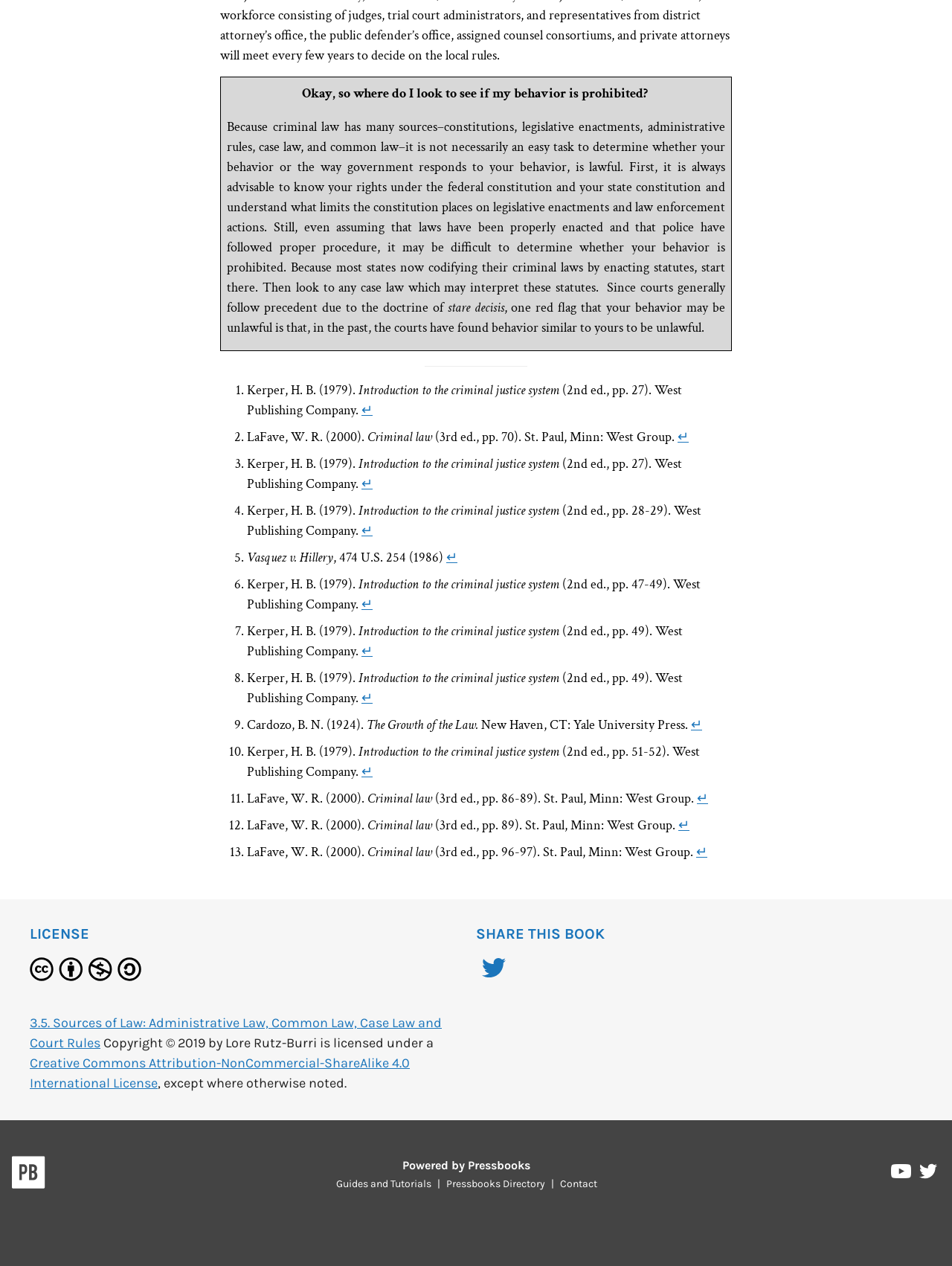What is the doctrine mentioned in the text?
Answer the question with a thorough and detailed explanation.

The text mentions the doctrine of stare decisis, which is a legal principle that means courts generally follow precedent, as stated in the sentence 'Since courts generally follow precedent due to the doctrine of stare decisis...'.